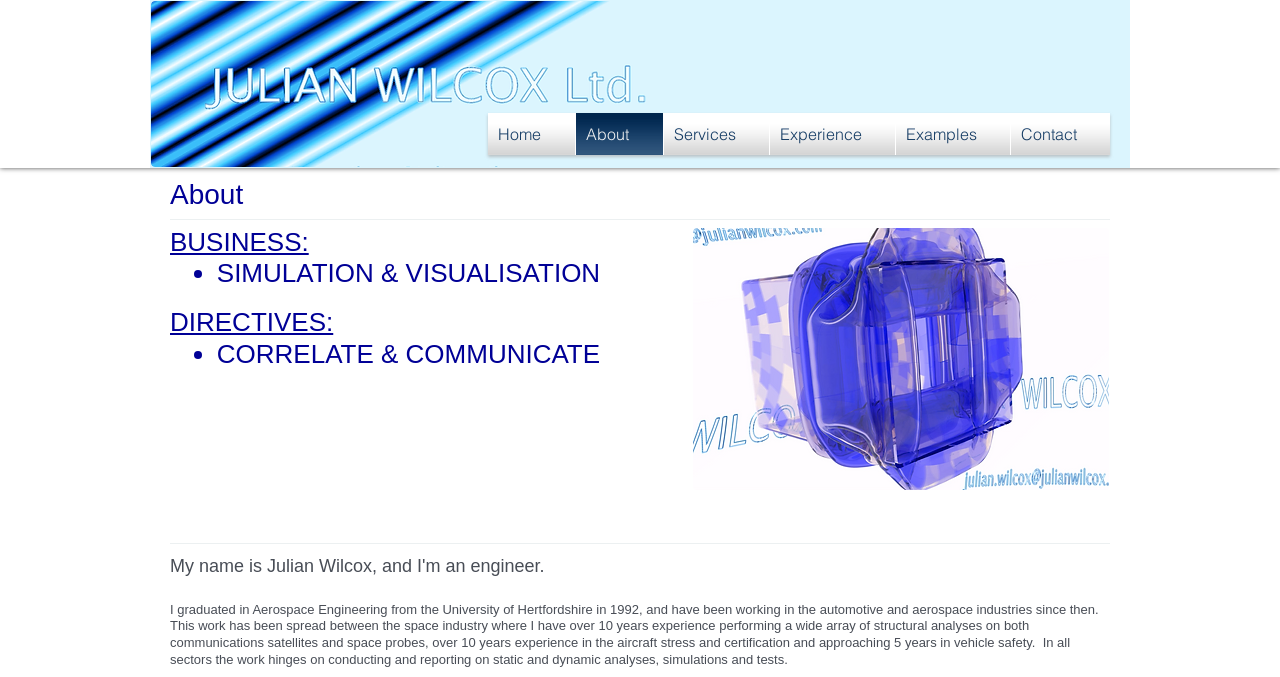Describe all the significant parts and information present on the webpage.

The webpage is about Julian Wilcox, an engineer, and his professional background. At the top, there is a navigation menu with links to different sections of the website, including "Home", "About", "Services", "Experience", "Examples", and "Contact". 

Below the navigation menu, there is a heading that reads "About". Underneath, there are two sections labeled "BUSINESS" and "DIRECTIVES". The "BUSINESS" section has a subheading "SIMULATION & VISUALISATION", and the "DIRECTIVES" section has a subheading "CORRELATE & COMMUNICATE". 

Further down, there is a brief introduction to Julian Wilcox, stating his name and profession. The following paragraphs describe his educational background, having graduated in Aerospace Engineering from the University of Hertfordshire in 1992. The text then elaborates on his work experience in the automotive and aerospace industries, including his expertise in structural analyses, simulations, and tests.